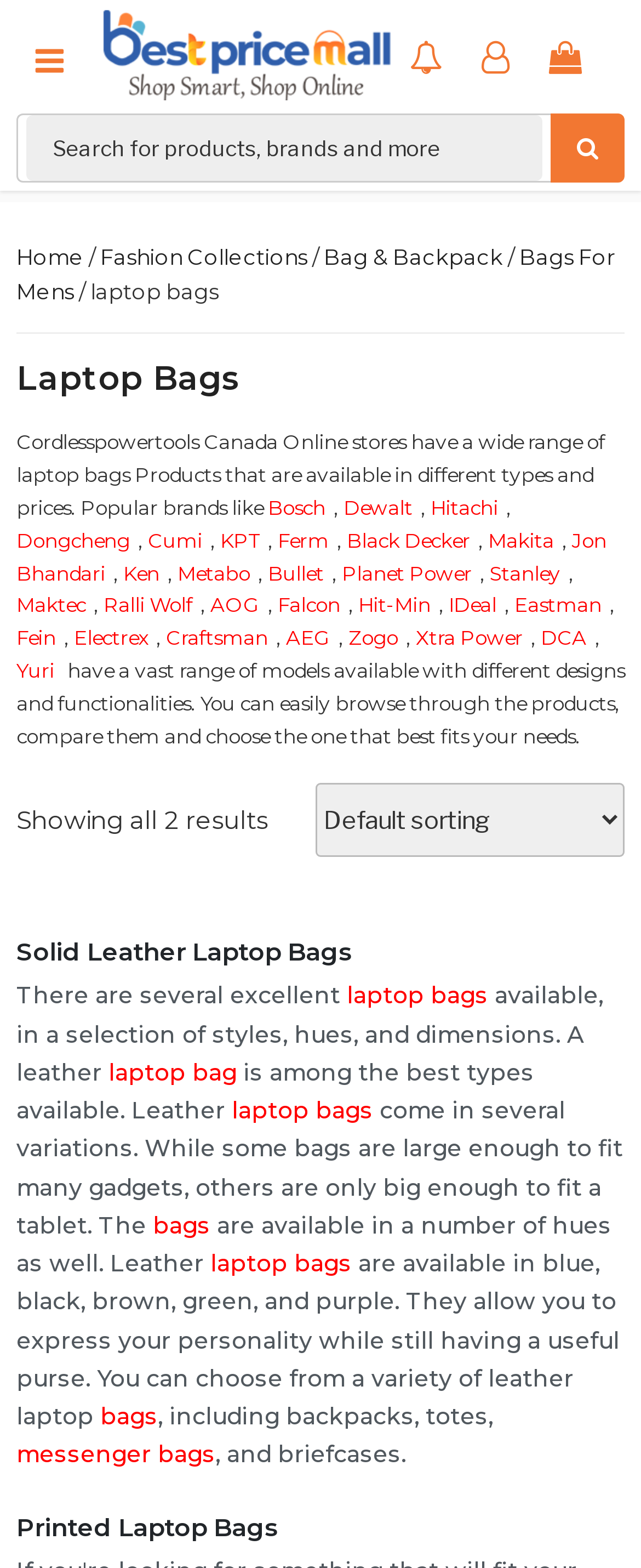Provide a comprehensive caption for the webpage.

This webpage is an online shopping platform that sells laptop bags. At the top, there is a navigation bar with a breadcrumb trail showing the current page's location within the website's hierarchy. Below the navigation bar, there is a header section with a title "Laptop Bags" and a brief description of the products available on the page.

The page displays a list of popular brands that offer laptop bags, including Bosch, Dewalt, Hitachi, and more. Each brand is represented by a link, and there are 24 brands listed in total. 

Below the brand list, there is a section that describes the types of laptop bags available, including solid leather laptop bags and printed laptop bags. The text explains the features and benefits of each type, including the variety of styles, colors, and sizes available.

The page also has a search bar at the top, allowing users to search for specific products or brands. There is a button with a magnifying glass icon next to the search bar, and a "Search for products, brands and more" placeholder text within the search bar.

Additionally, there is a "Buy More In Less" promotional message displayed prominently on the page, and a "Demo" link with an accompanying image above the navigation bar.